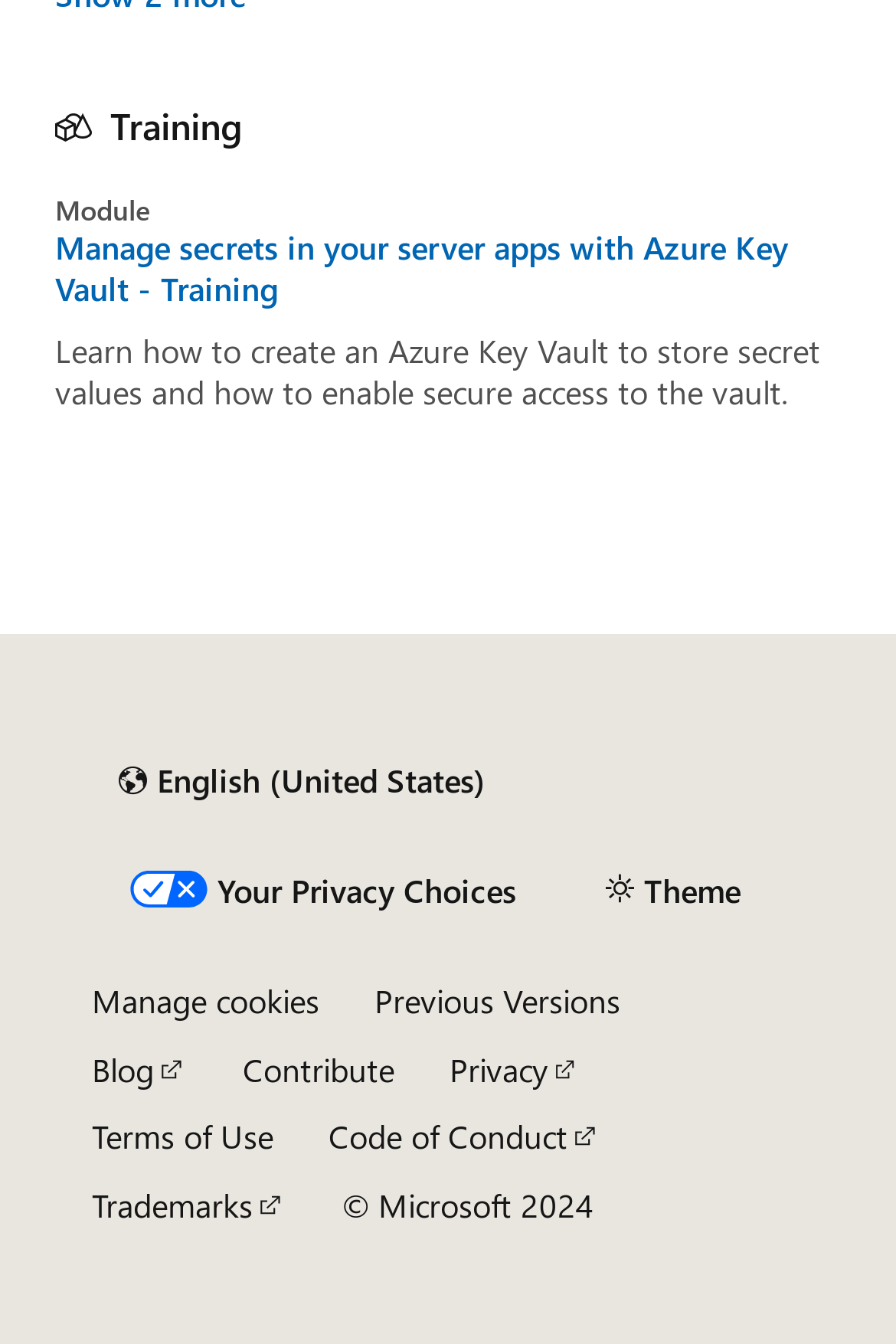Determine the bounding box coordinates for the UI element with the following description: "Previous Versions". The coordinates should be four float numbers between 0 and 1, represented as [left, top, right, bottom].

[0.418, 0.728, 0.692, 0.761]